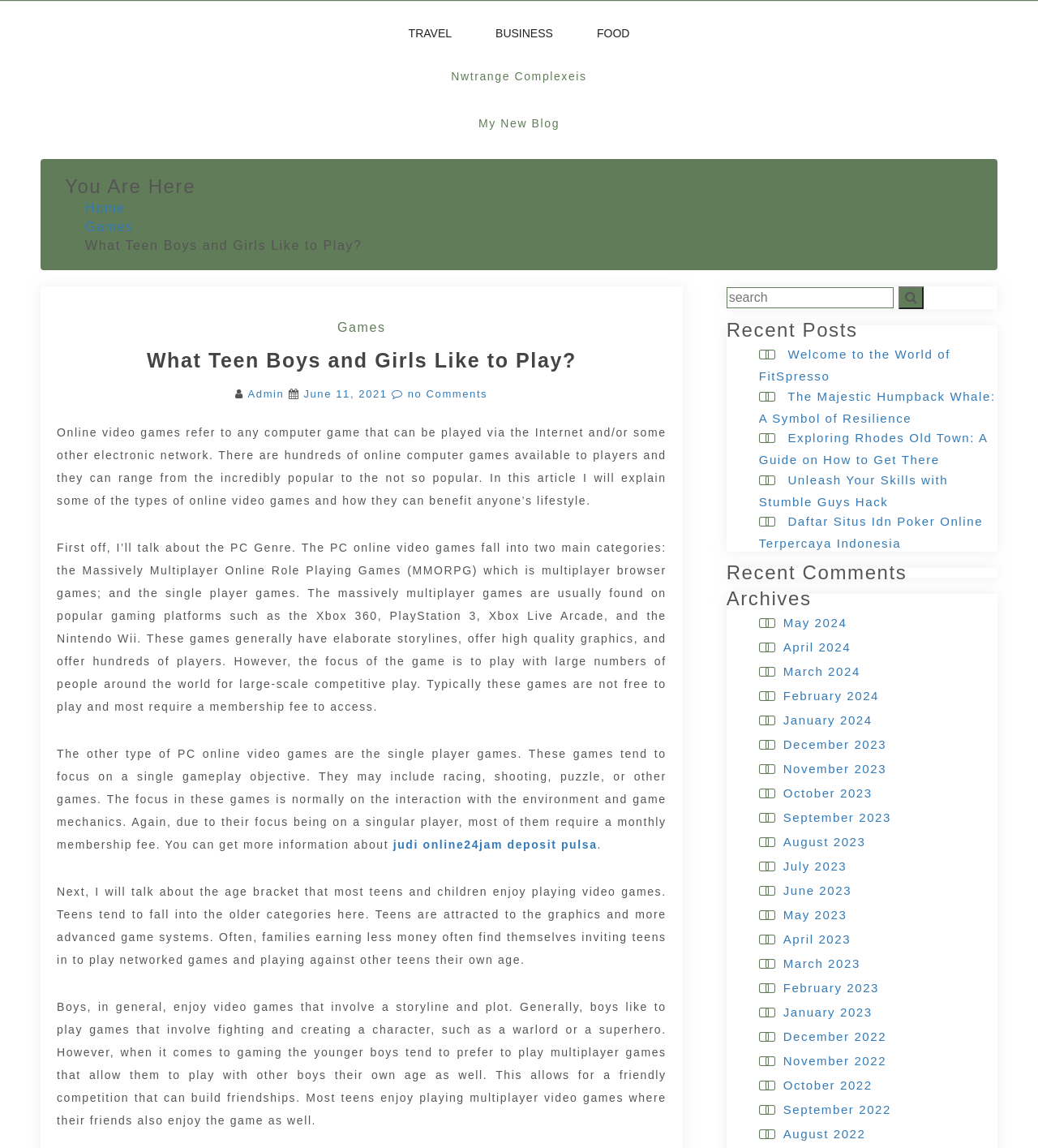Find the bounding box coordinates for the element described here: "April 2023".

[0.754, 0.812, 0.82, 0.824]